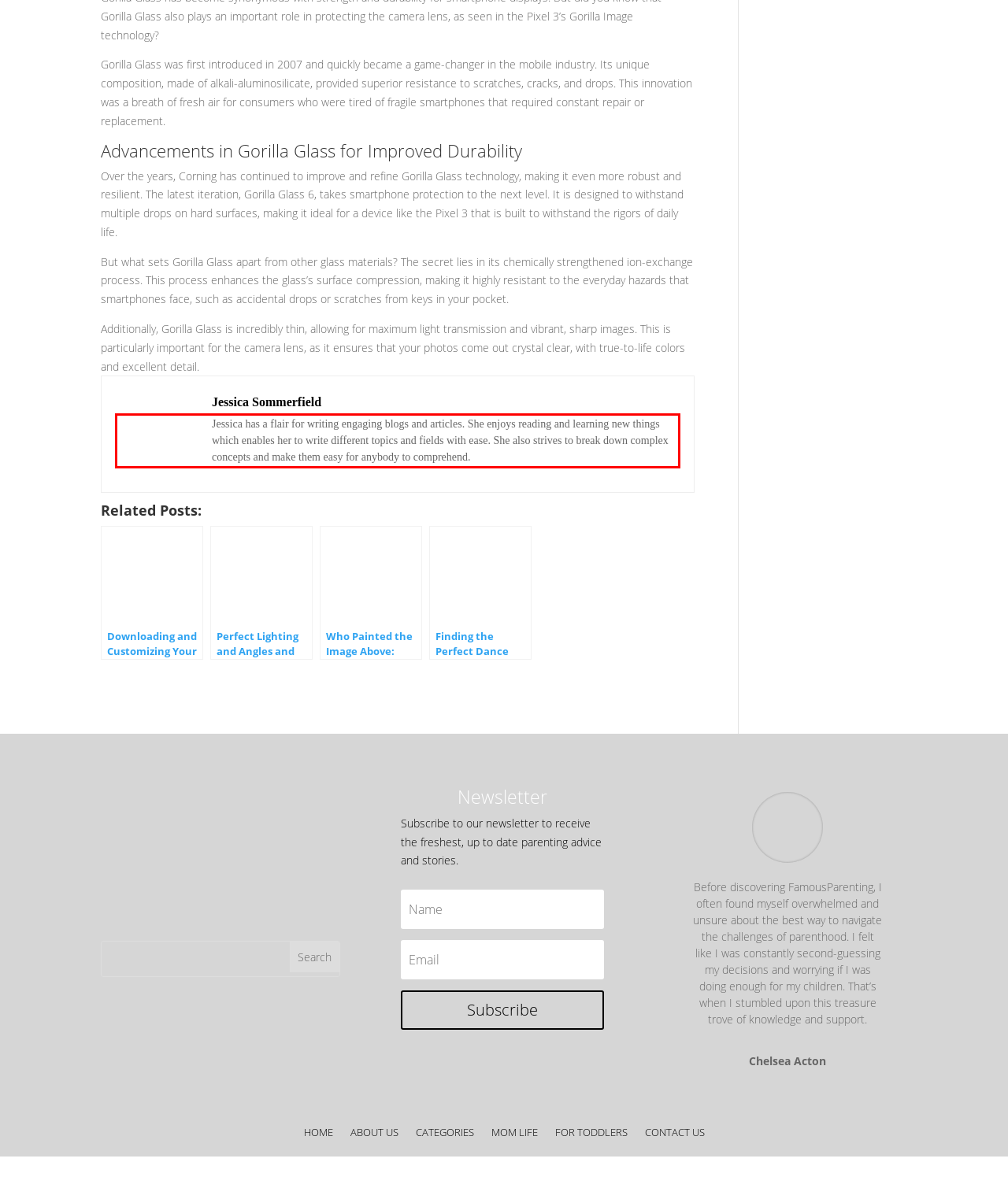You have a screenshot of a webpage with a UI element highlighted by a red bounding box. Use OCR to obtain the text within this highlighted area.

Jessica has a flair for writing engaging blogs and articles. She enjoys reading and learning new things which enables her to write different topics and fields with ease. She also strives to break down complex concepts and make them easy for anybody to comprehend.